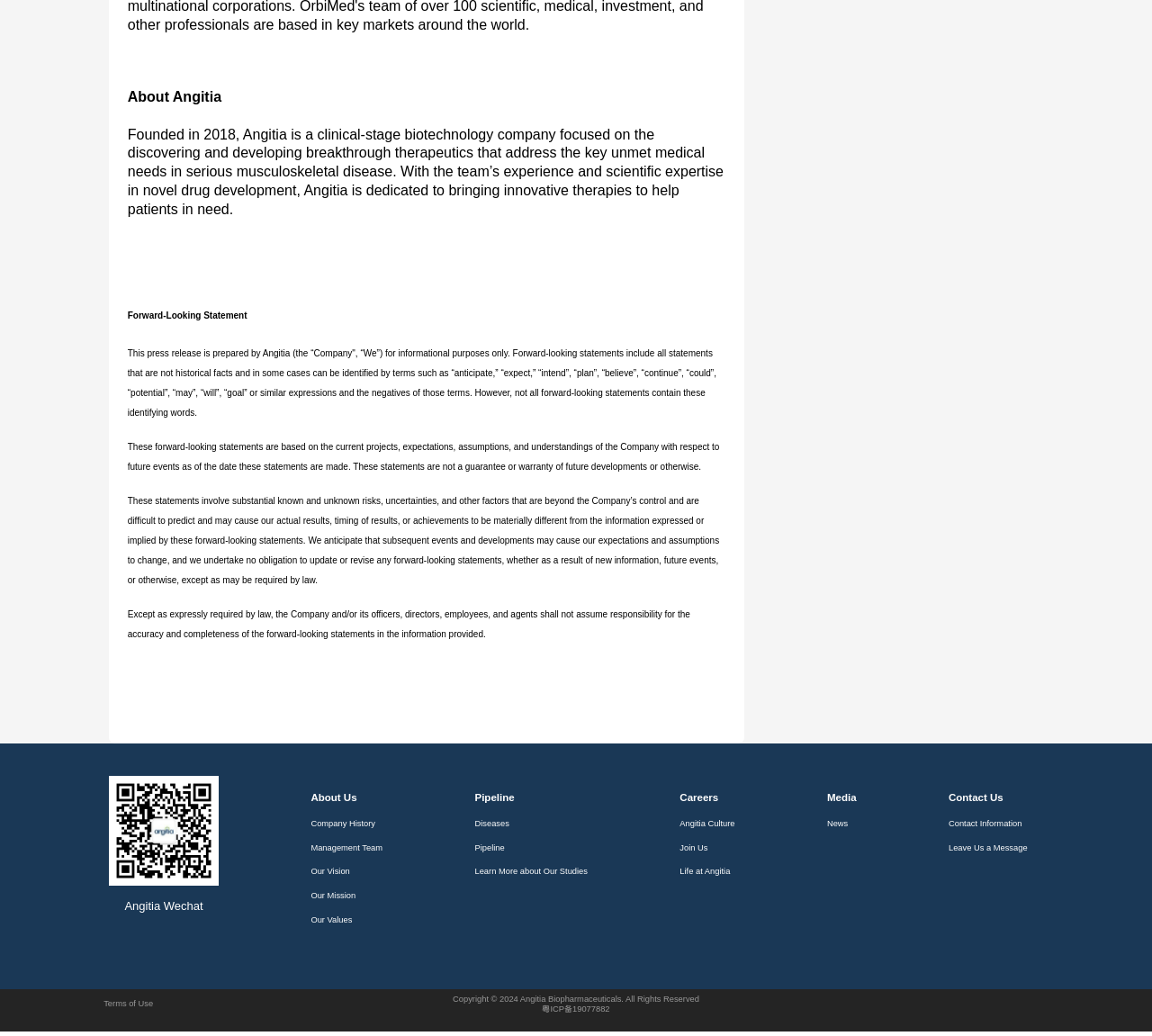What are the main sections of the webpage?
Please provide a comprehensive and detailed answer to the question.

The main sections of the webpage are identified by the links at the bottom of the webpage, which include 'About Us', 'Pipeline', 'Careers', 'Media', and 'Contact Us', indicating the different areas of information available on the webpage.